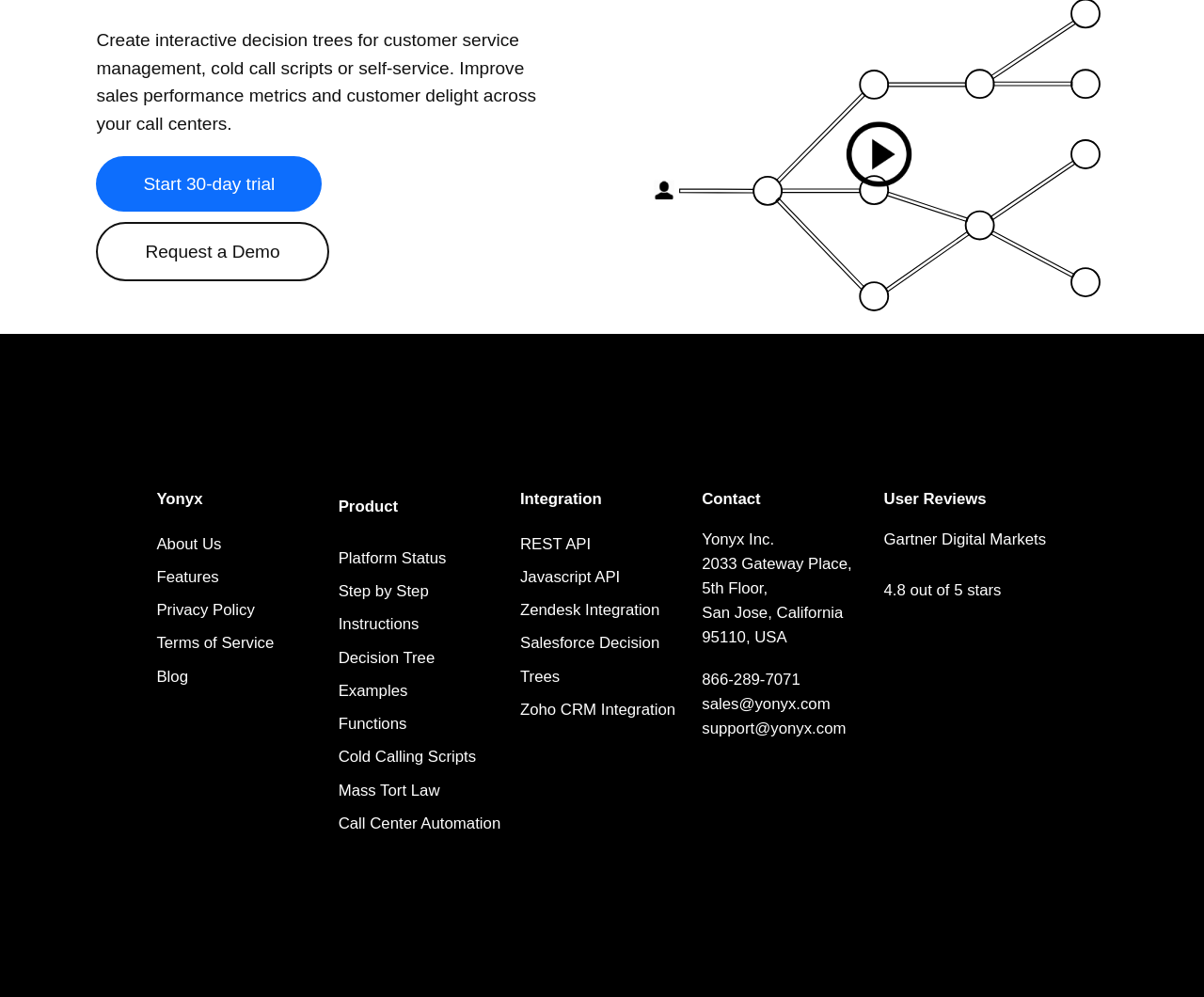Given the element description: "Step by Step Instructions", predict the bounding box coordinates of the UI element it refers to, using four float numbers between 0 and 1, i.e., [left, top, right, bottom].

[0.281, 0.584, 0.356, 0.635]